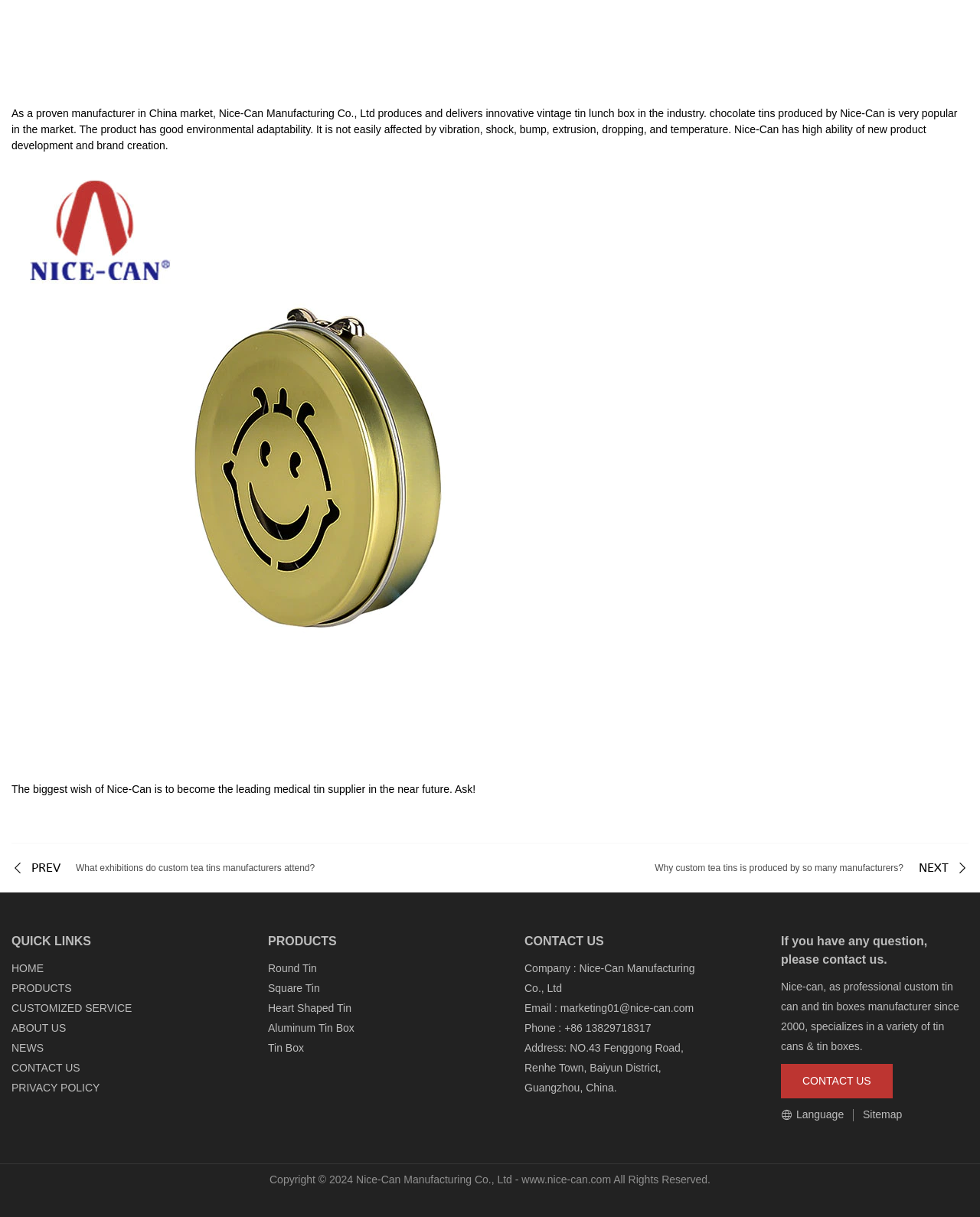What is Nice-Can Manufacturing Co., Ltd?
Please look at the screenshot and answer using one word or phrase.

A manufacturer in China